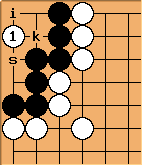What does the move marked as '1' represent?
Please provide a single word or phrase as the answer based on the screenshot.

A crucial point of play for Black